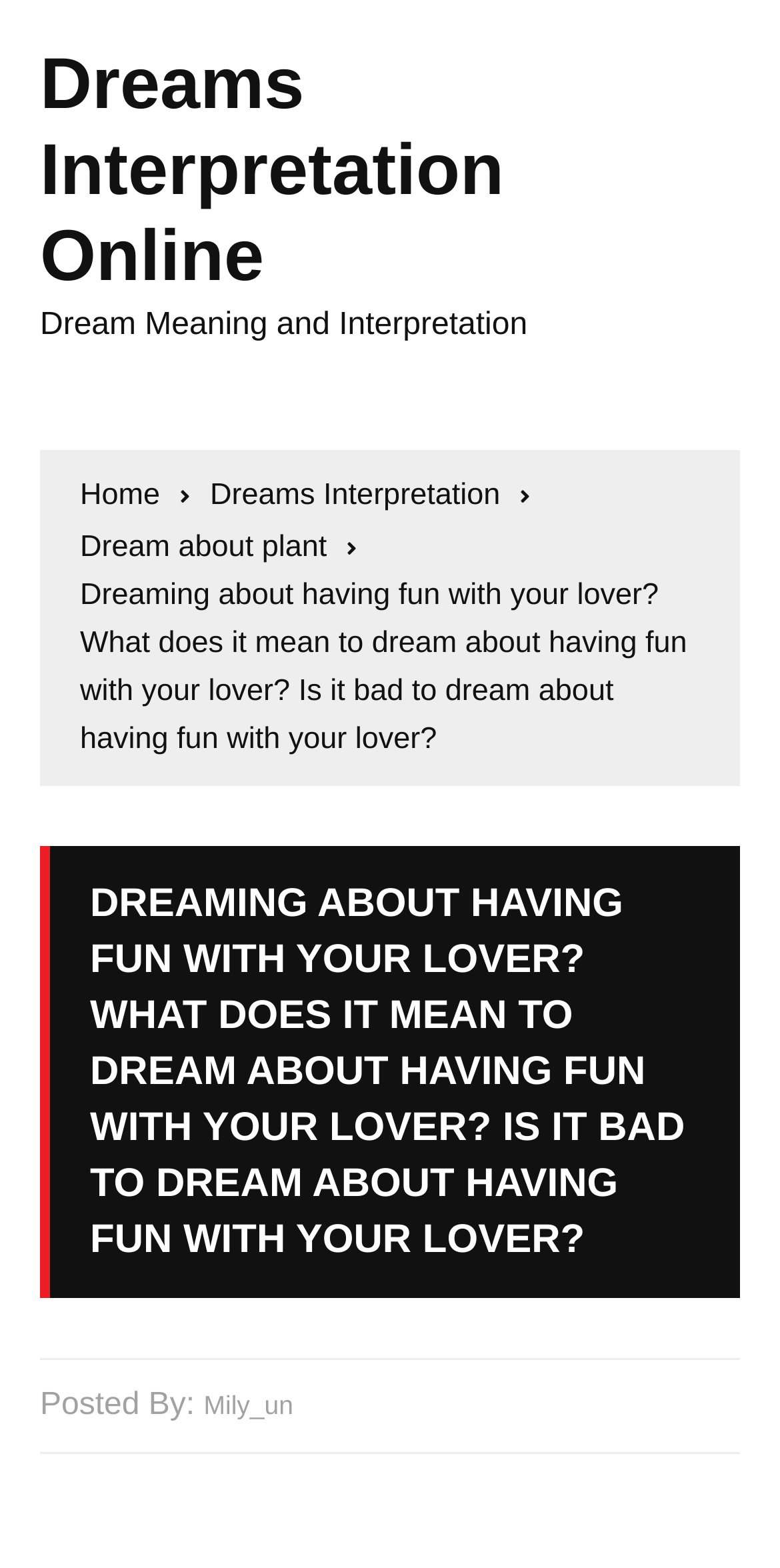Please answer the following question as detailed as possible based on the image: 
How many sections are in the main content area?

By analyzing the structure of the page, I can identify two main sections in the content area: the title and the body of the dream interpretation. The title is a heading, and the body is the text that follows.